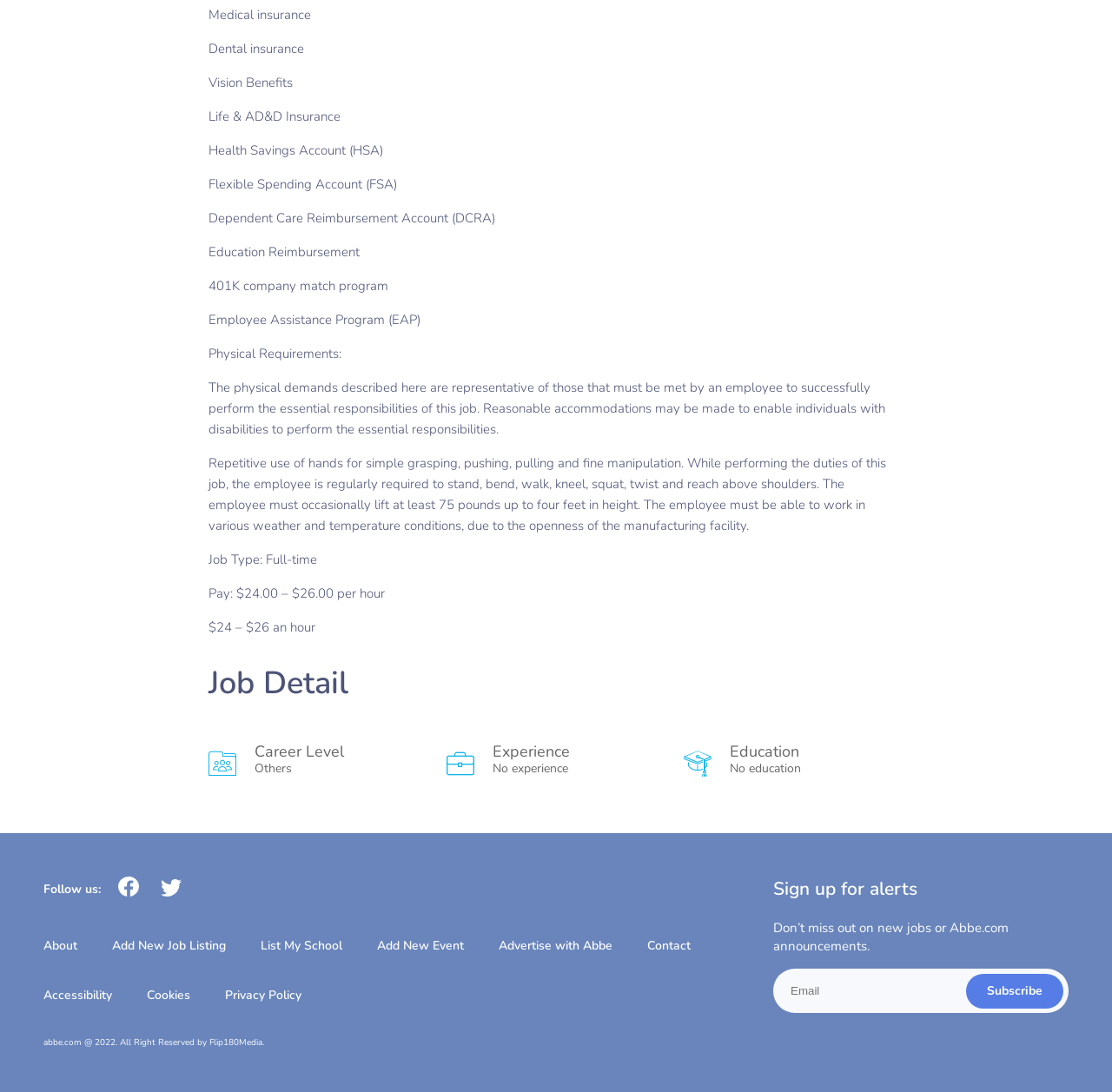Provide a brief response to the question below using one word or phrase:
What is the hourly pay range for this job?

$24.00 - $26.00